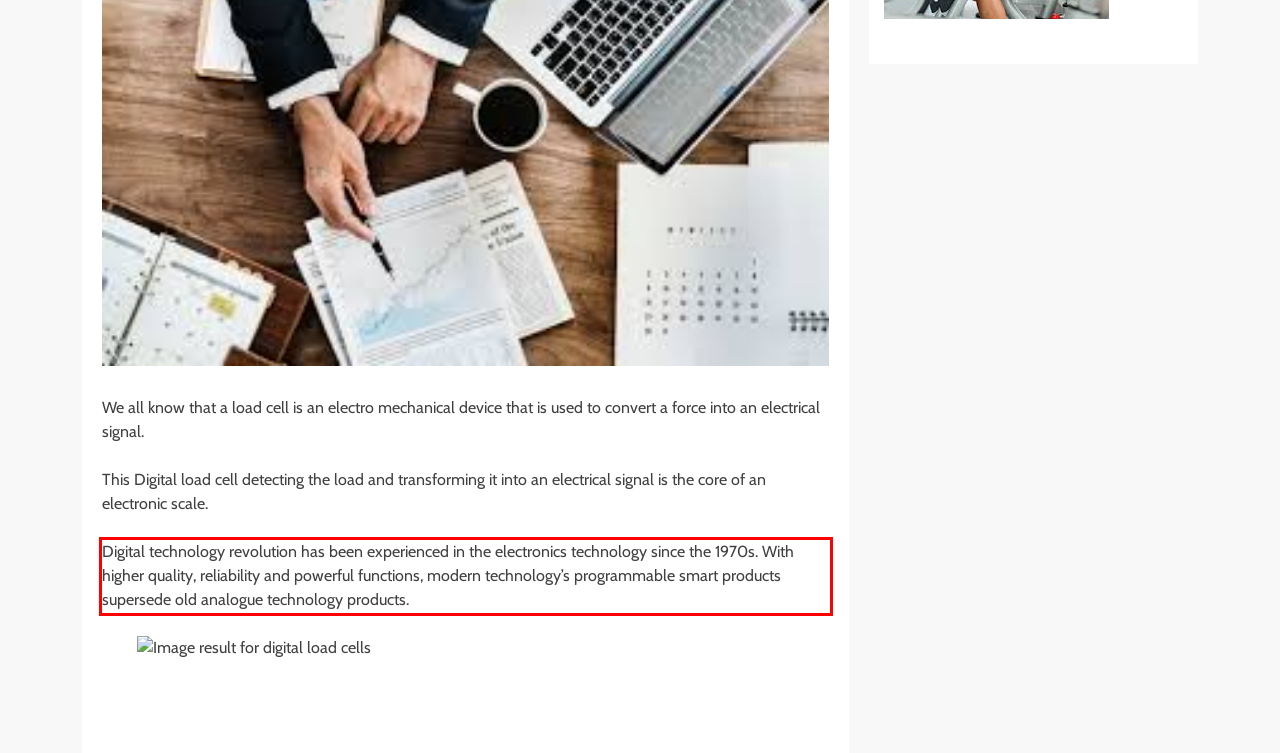Examine the webpage screenshot and use OCR to recognize and output the text within the red bounding box.

Digital technology revolution has been experienced in the electronics technology since the 1970s. With higher quality, reliability and powerful functions, modern technology’s programmable smart products supersede old analogue technology products.